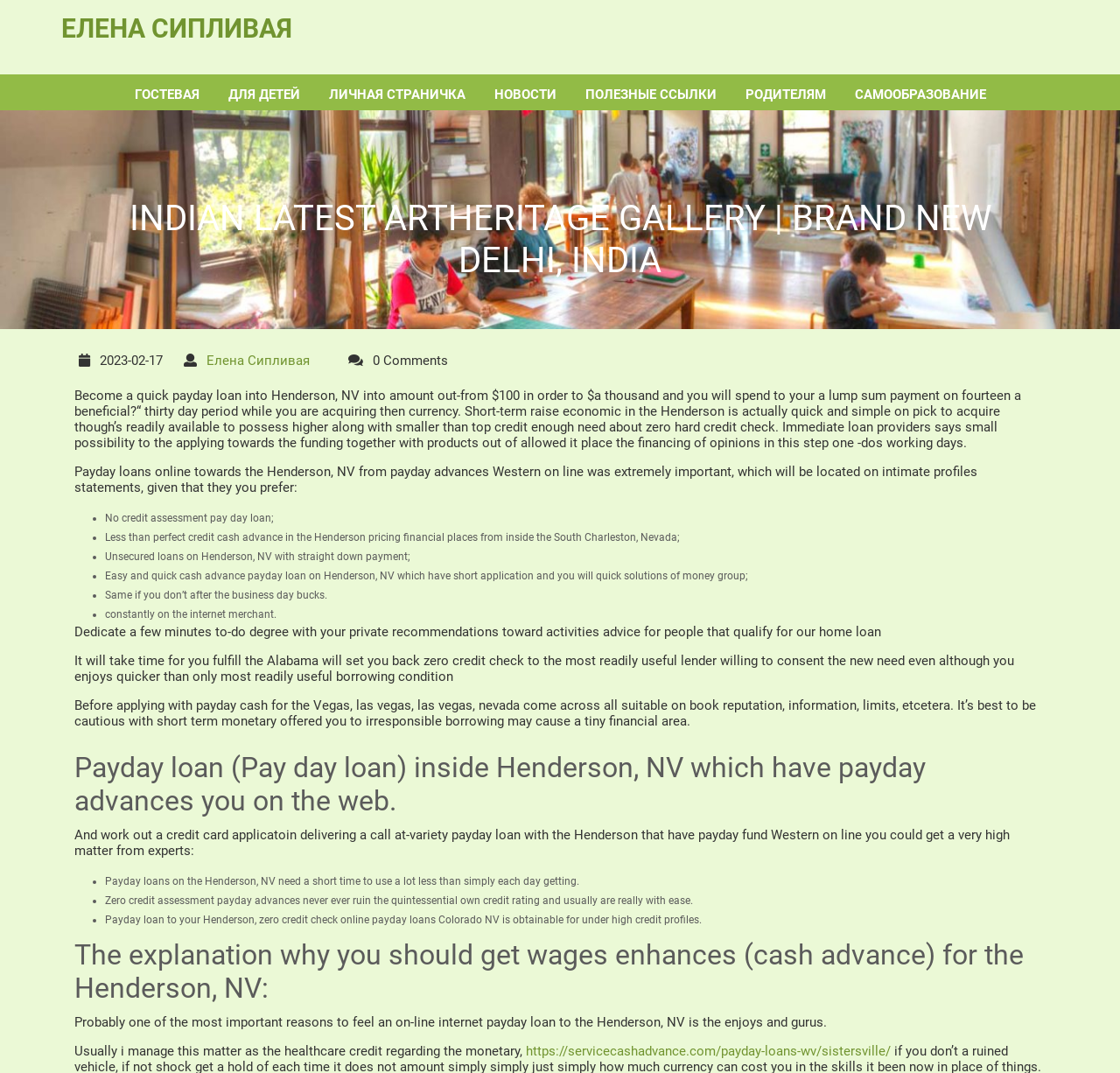From the element description Для детей, predict the bounding box coordinates of the UI element. The coordinates must be specified in the format (top-left x, top-left y, bottom-right x, bottom-right y) and should be within the 0 to 1 range.

[0.192, 0.073, 0.279, 0.103]